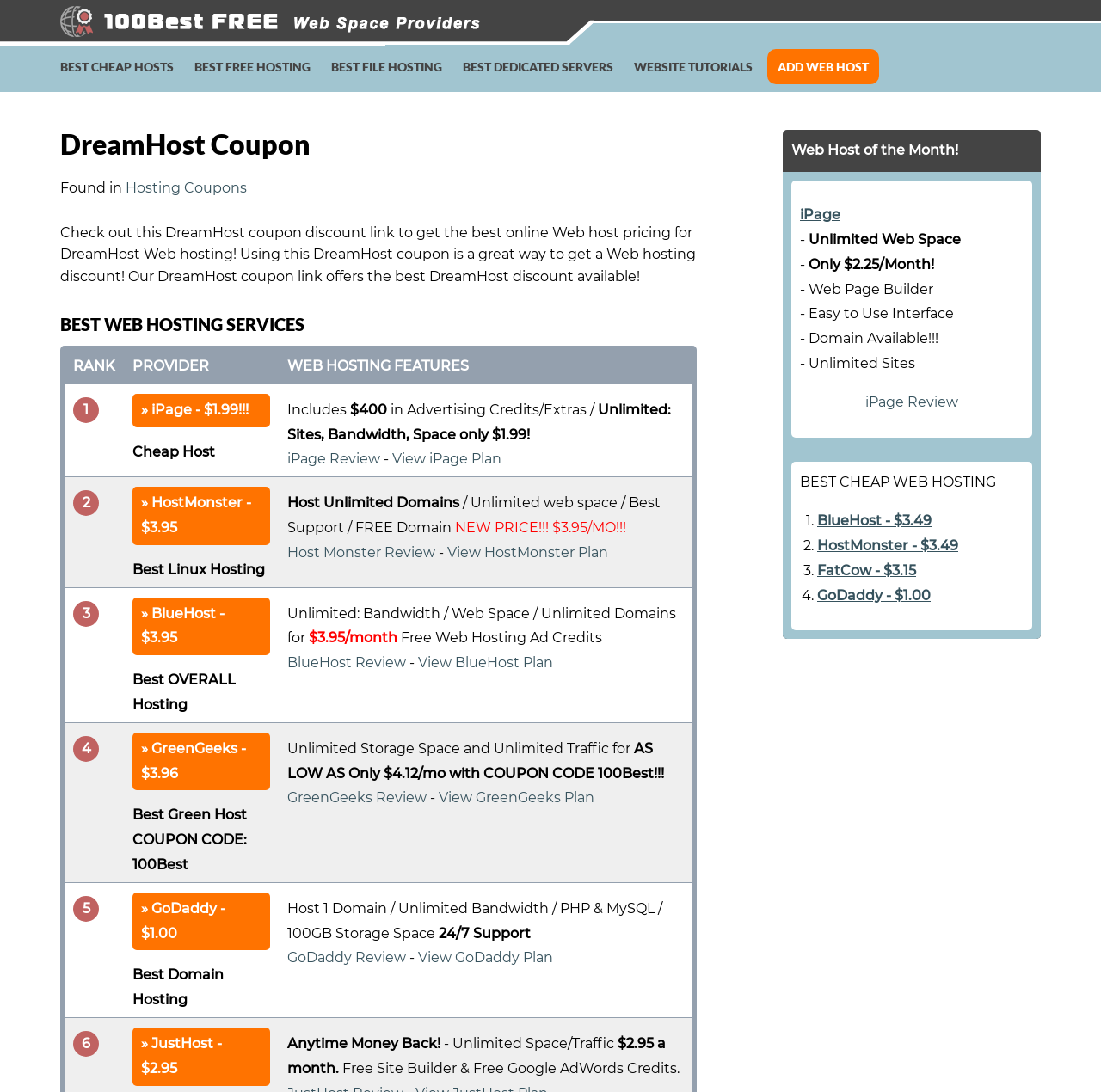Bounding box coordinates are specified in the format (top-left x, top-left y, bottom-right x, bottom-right y). All values are floating point numbers bounded between 0 and 1. Please provide the bounding box coordinate of the region this sentence describes: FatCow - $3.15

[0.742, 0.515, 0.832, 0.53]